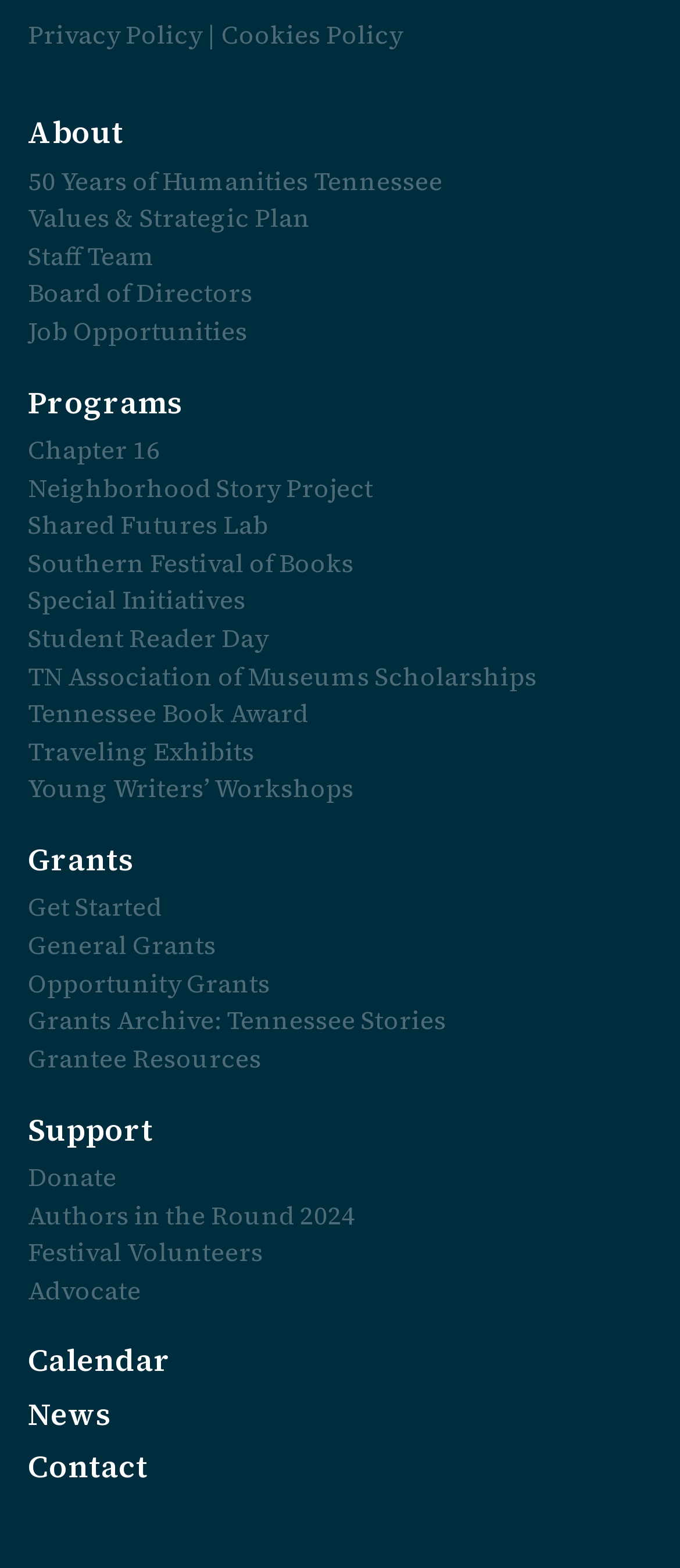Locate the bounding box coordinates of the clickable area to execute the instruction: "Check the Calendar". Provide the coordinates as four float numbers between 0 and 1, represented as [left, top, right, bottom].

[0.041, 0.854, 0.959, 0.883]